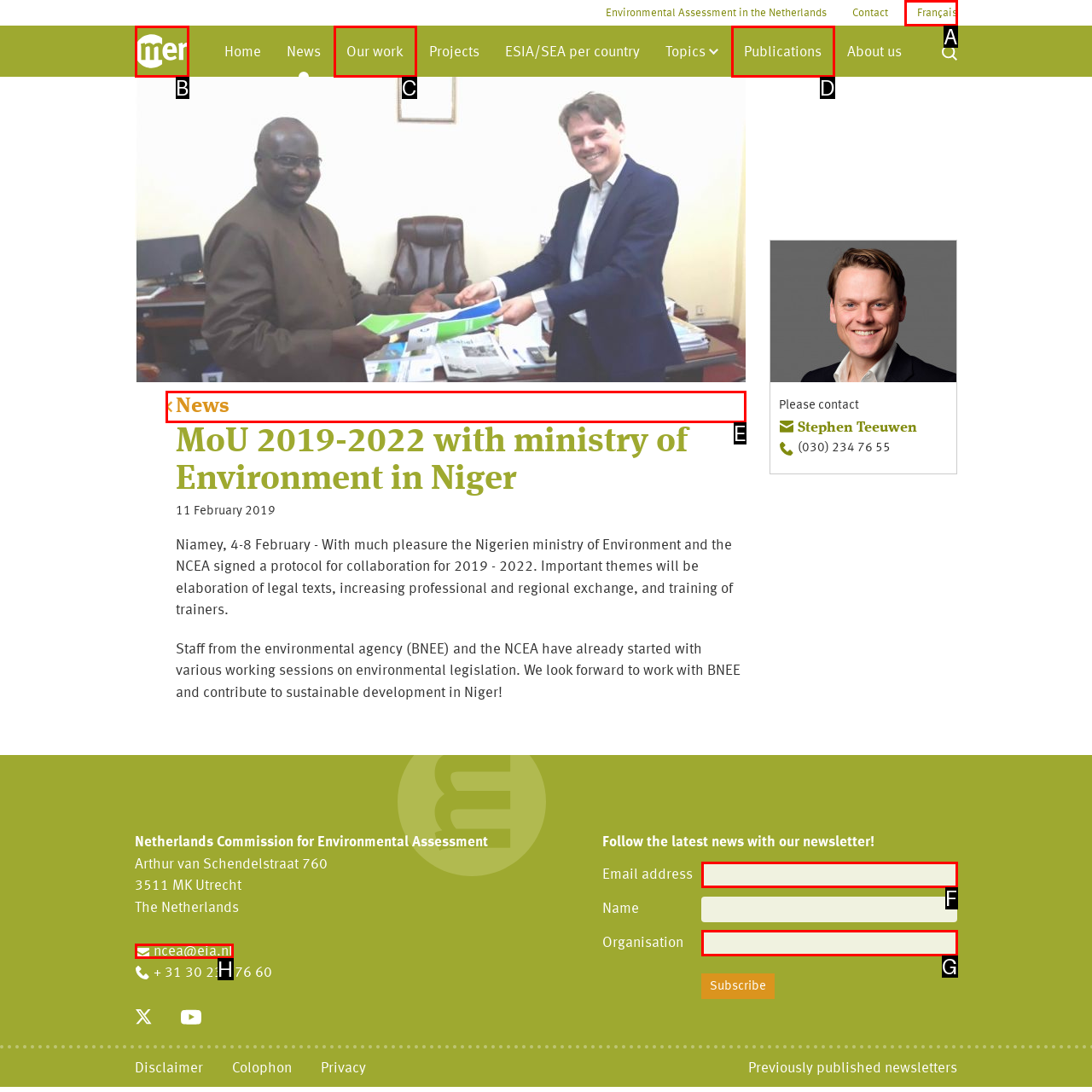Determine the HTML element that best aligns with the description: Deny all cookies
Answer with the appropriate letter from the listed options.

None